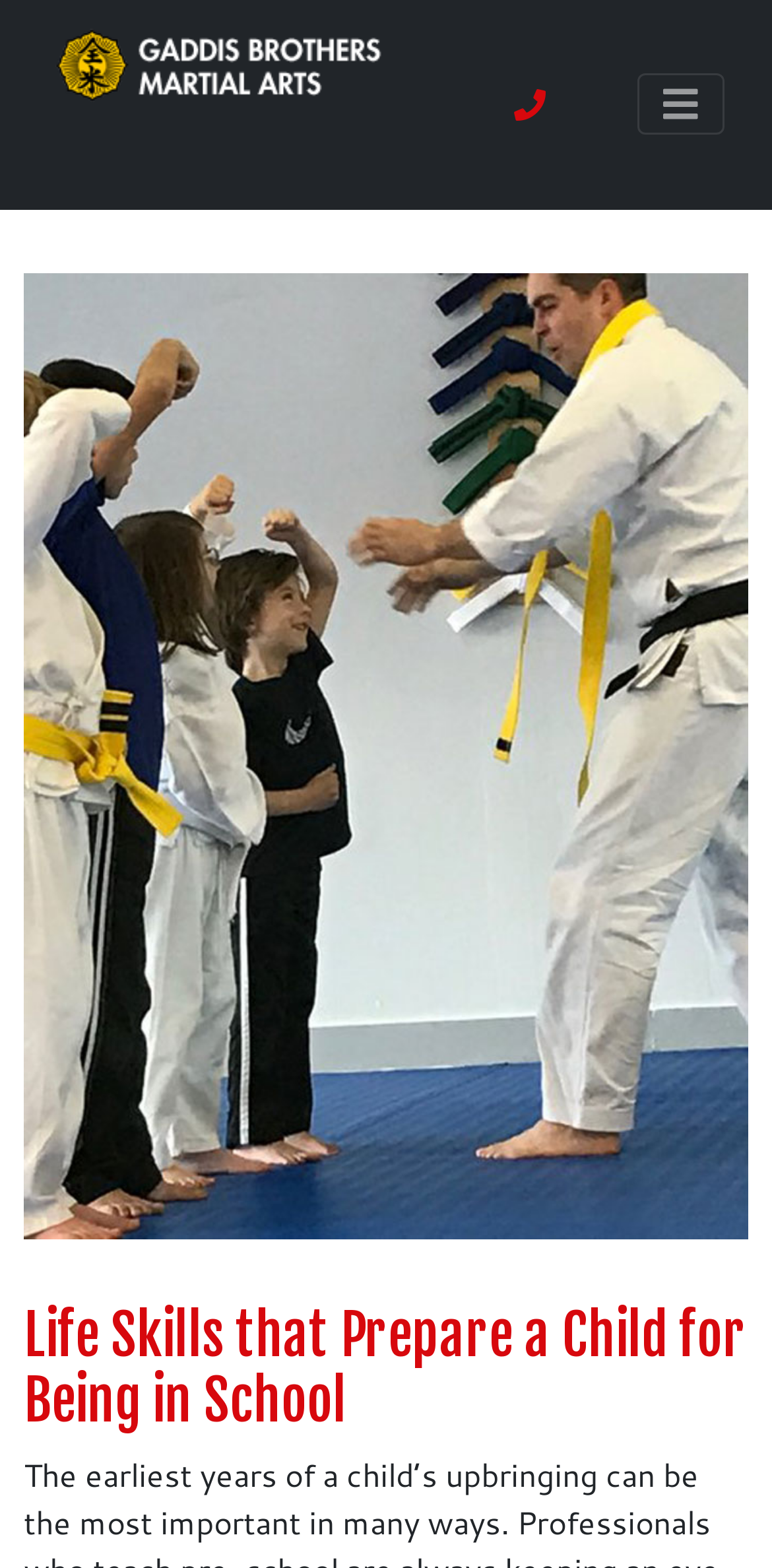Kindly respond to the following question with a single word or a brief phrase: 
What is the icon on the top right corner?

uf095